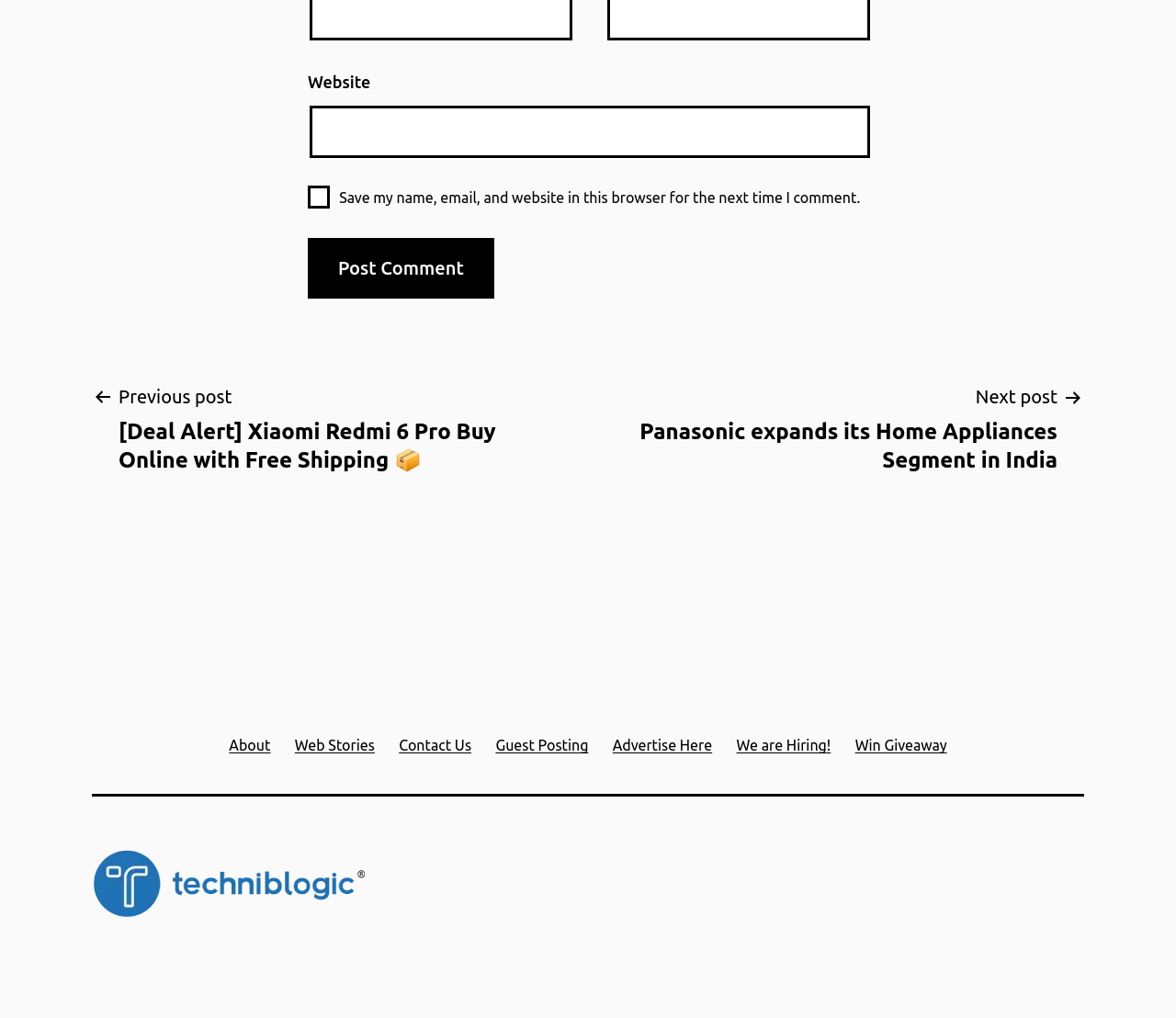Pinpoint the bounding box coordinates of the area that should be clicked to complete the following instruction: "Post a comment". The coordinates must be given as four float numbers between 0 and 1, i.e., [left, top, right, bottom].

[0.262, 0.234, 0.42, 0.293]